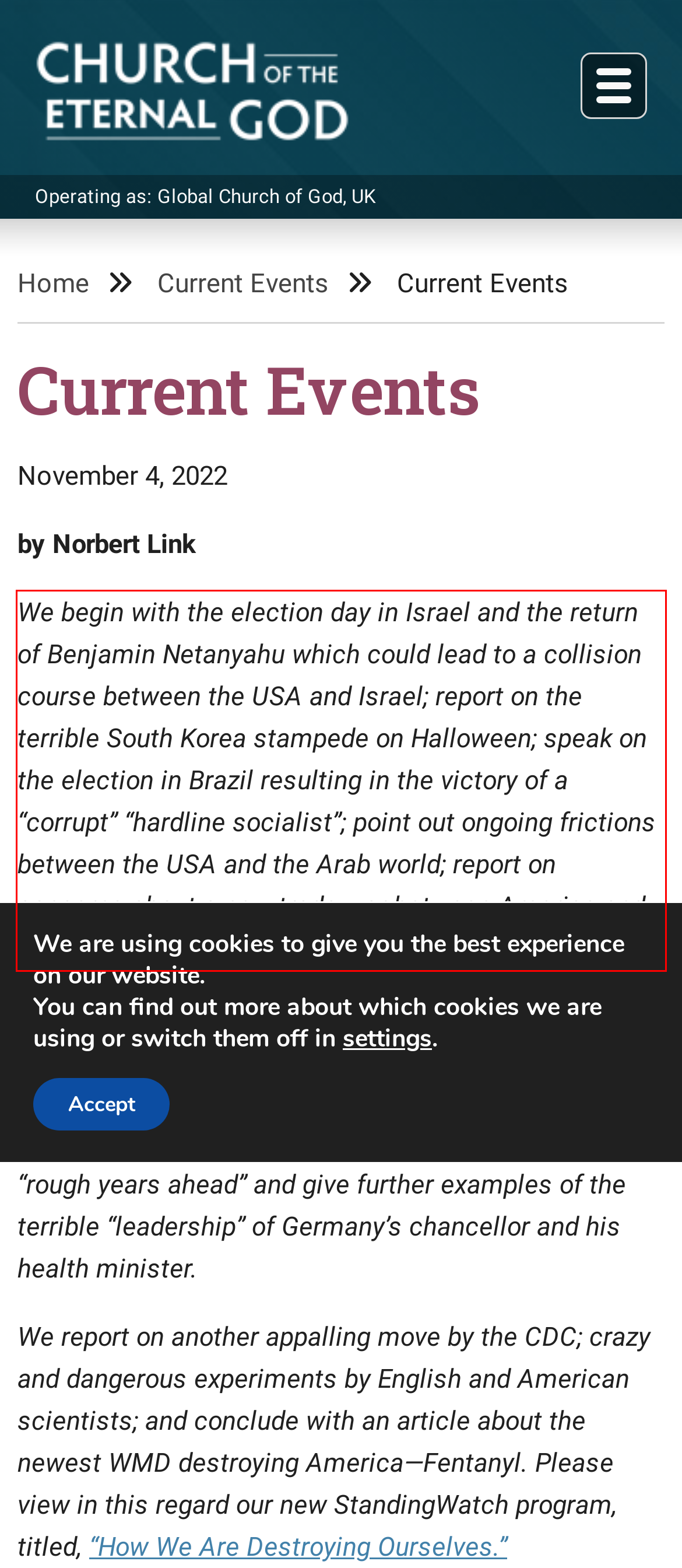Please extract the text content from the UI element enclosed by the red rectangle in the screenshot.

We begin with the election day in Israel and the return of Benjamin Netanyahu which could lead to a collision course between the USA and Israel; report on the terrible South Korea stampede on Halloween; speak on the election in Brazil resulting in the victory of a “corrupt” “hardline socialist”; point out ongoing frictions between the USA and the Arab world; report on concerns about a new trade war between America and Europe; and show that Europe is waking up on defense.